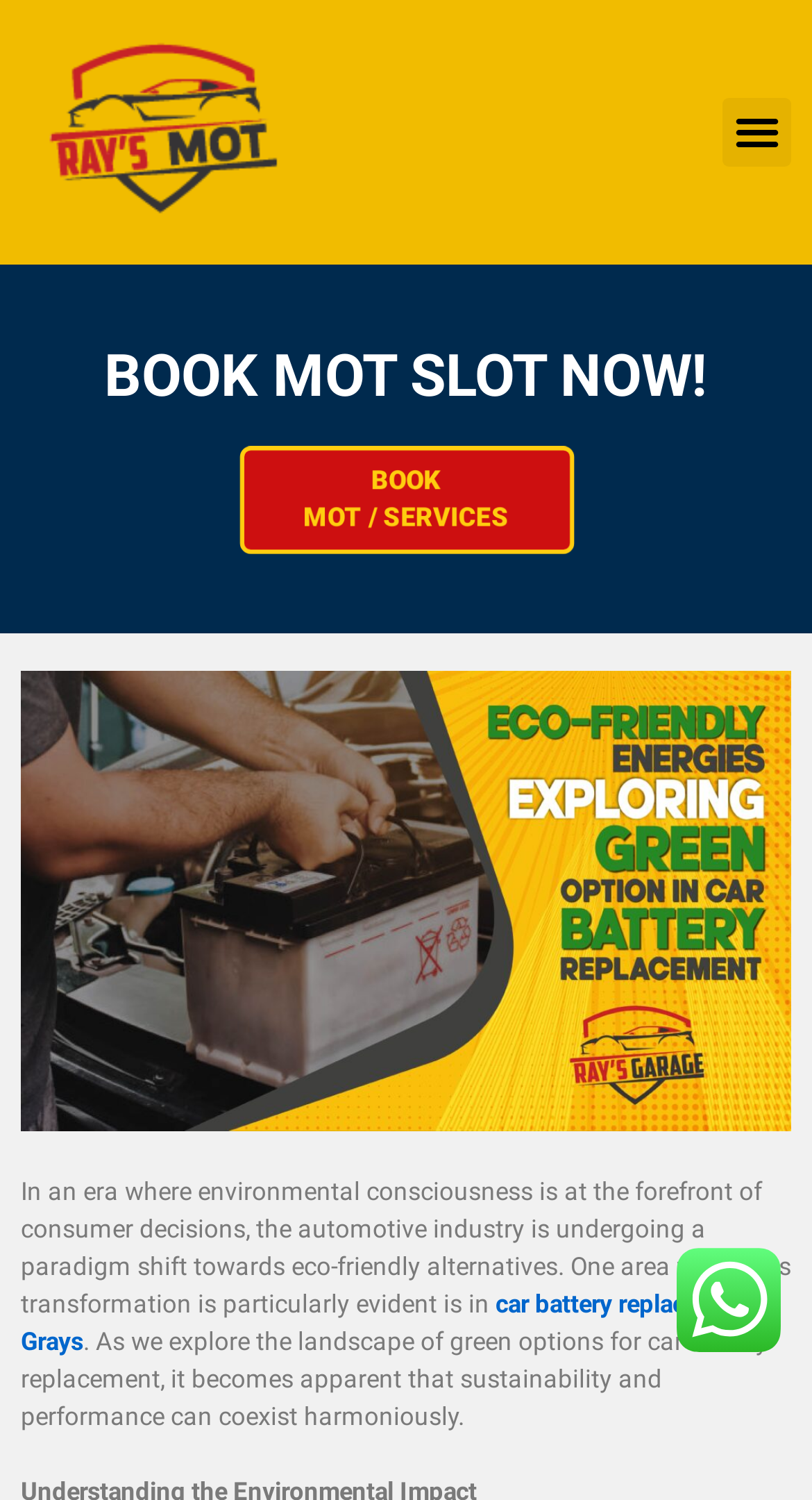Please reply to the following question with a single word or a short phrase:
How many images are on this webpage?

2